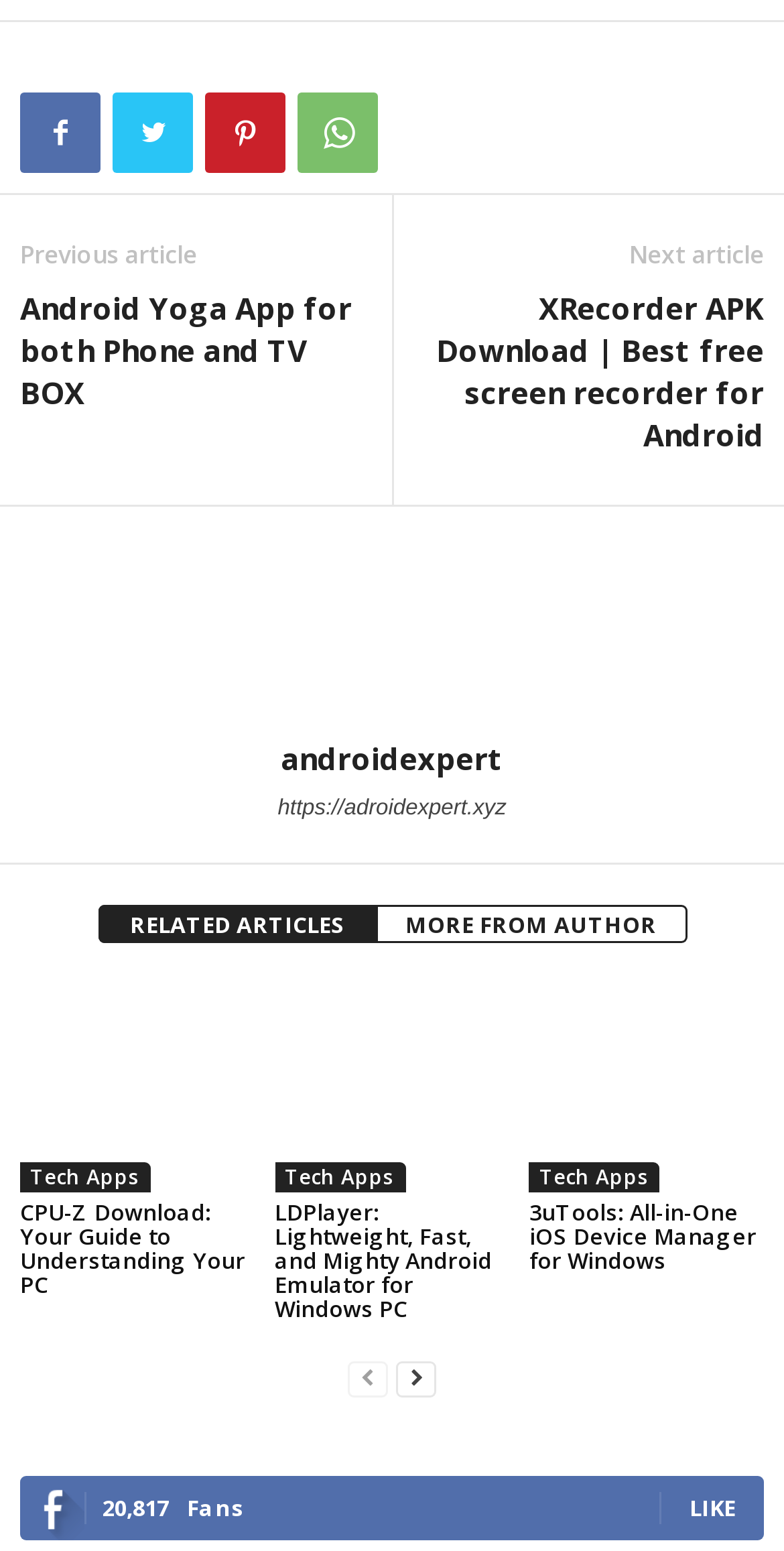Provide the bounding box coordinates of the section that needs to be clicked to accomplish the following instruction: "Click on the 'Android Yoga App for both Phone and TV BOX' link."

[0.026, 0.185, 0.474, 0.267]